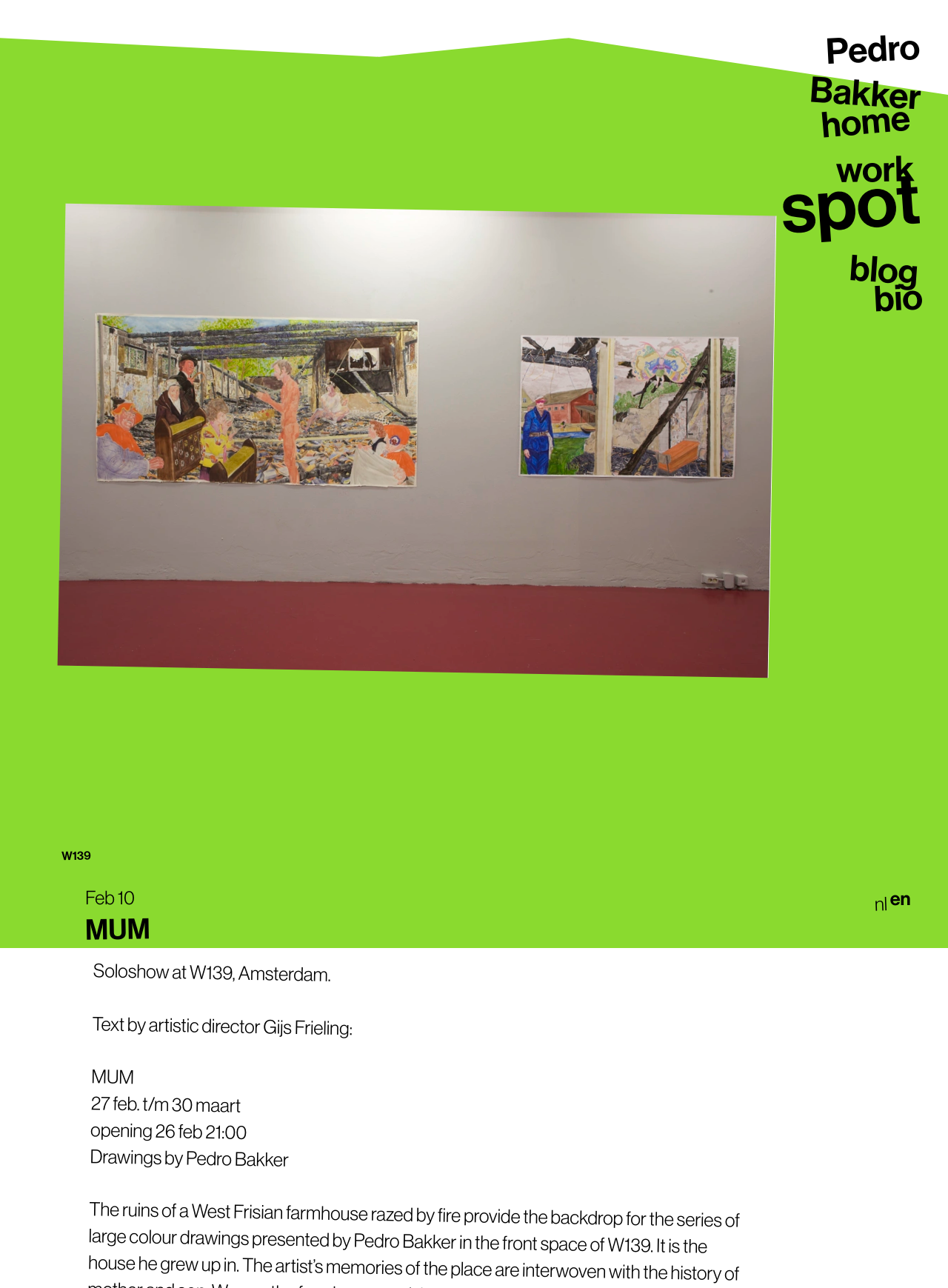What language options are available?
Using the image, provide a concise answer in one word or a short phrase.

nl and en